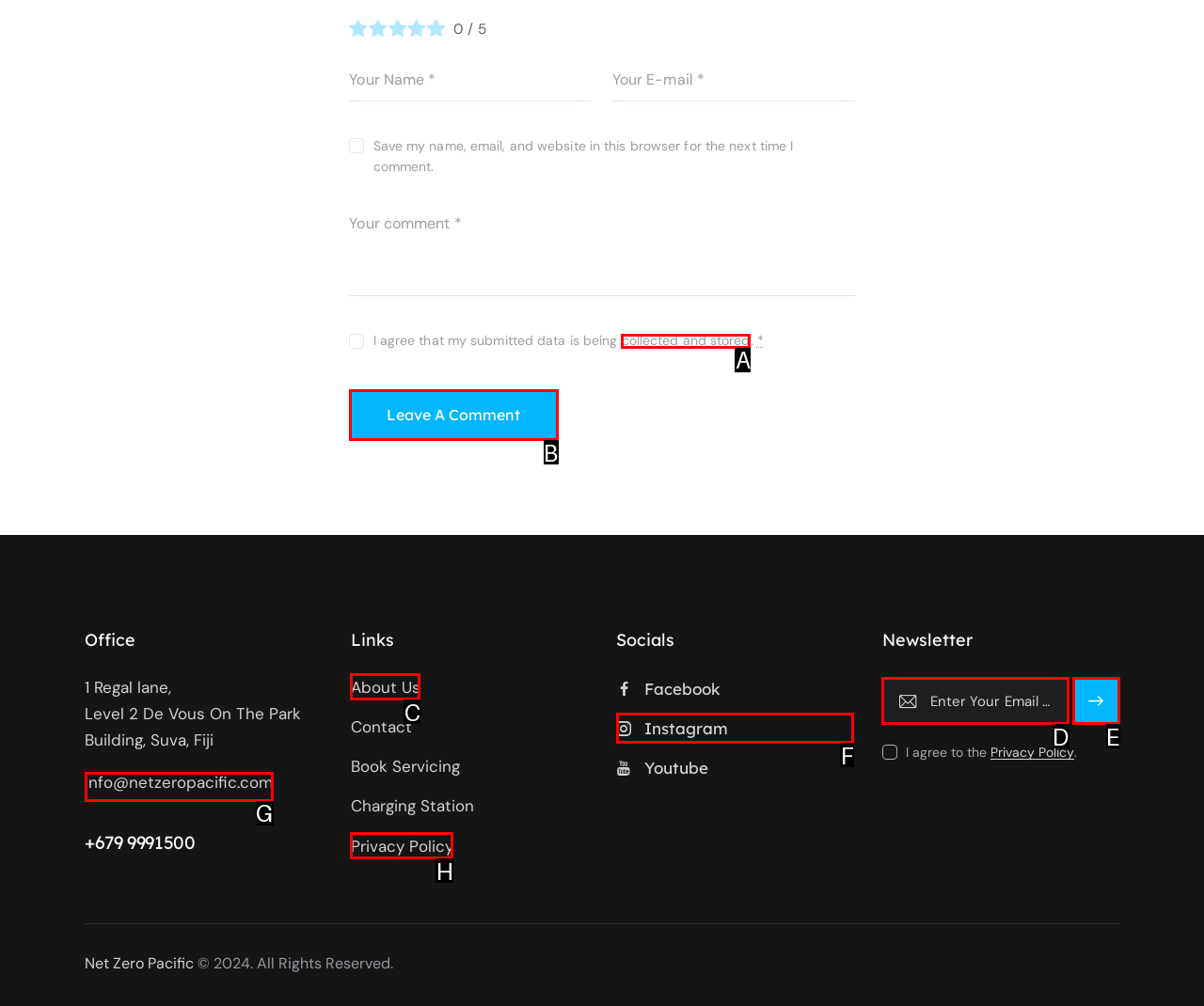Indicate the UI element to click to perform the task: Visit the About Us page. Reply with the letter corresponding to the chosen element.

C